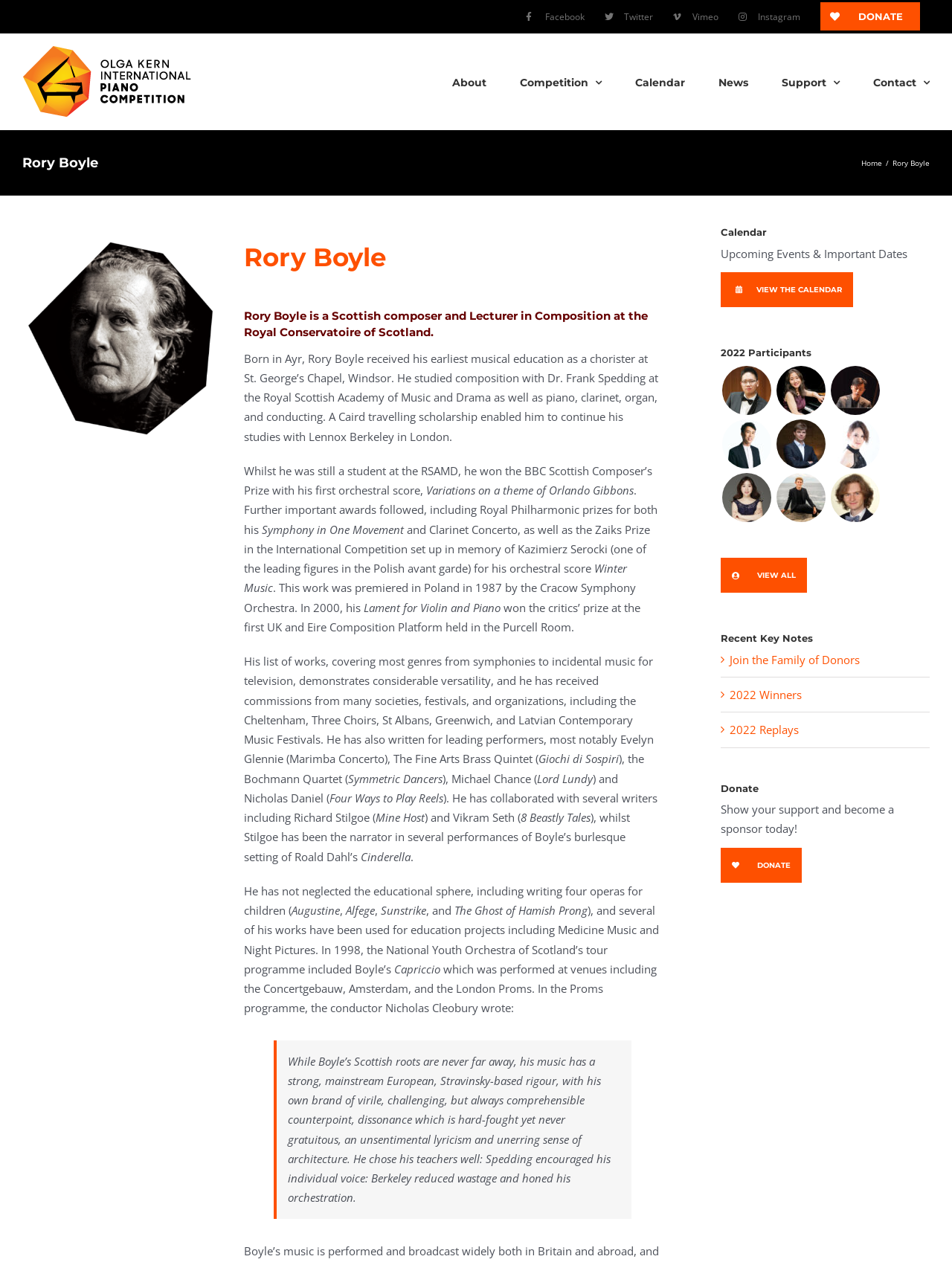Please specify the bounding box coordinates of the clickable section necessary to execute the following command: "Click on the link 'The Substance'".

None